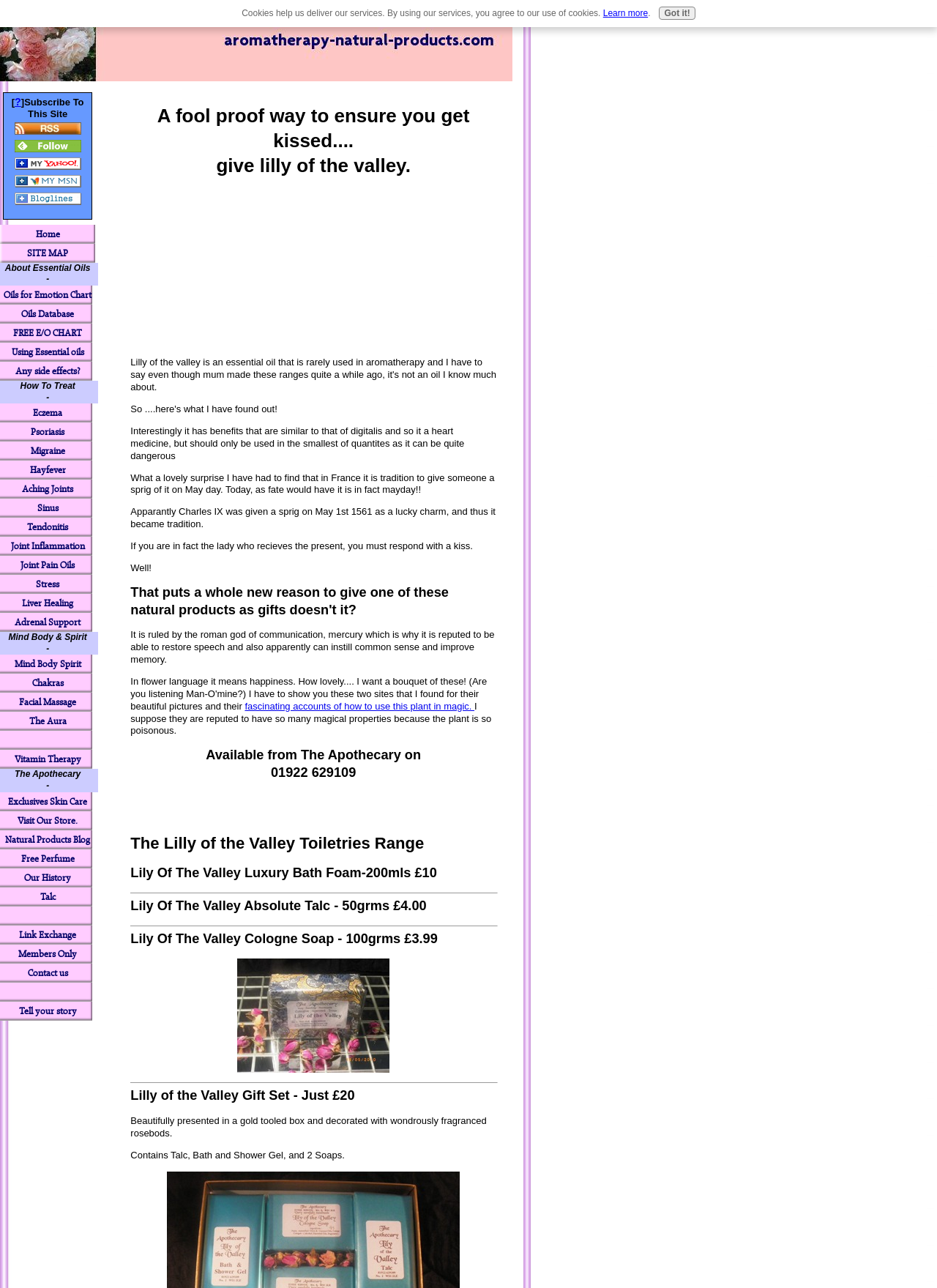Provide the bounding box coordinates of the HTML element described by the text: "Got it!".

[0.704, 0.005, 0.742, 0.016]